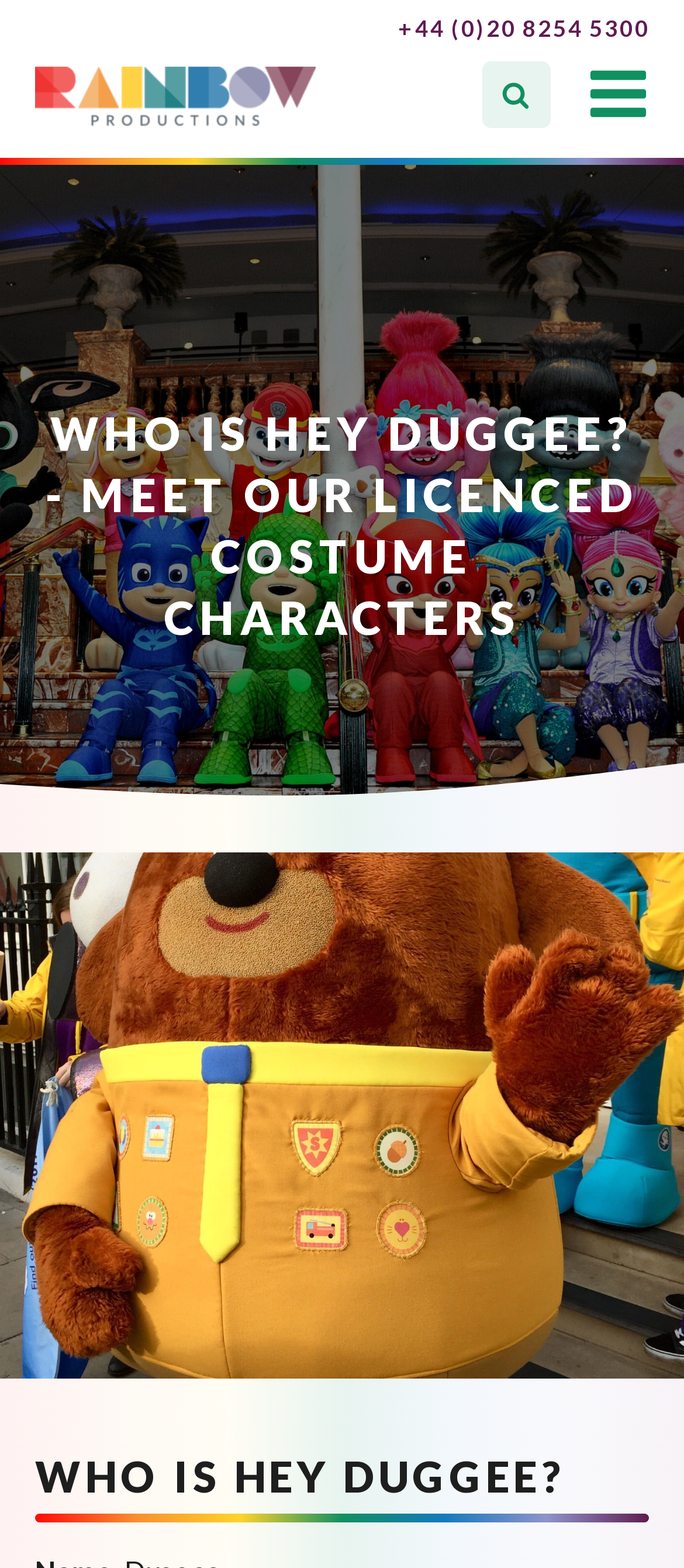Use a single word or phrase to answer this question: 
What is the phone number on the top?

+44 (0)20 8254 5300